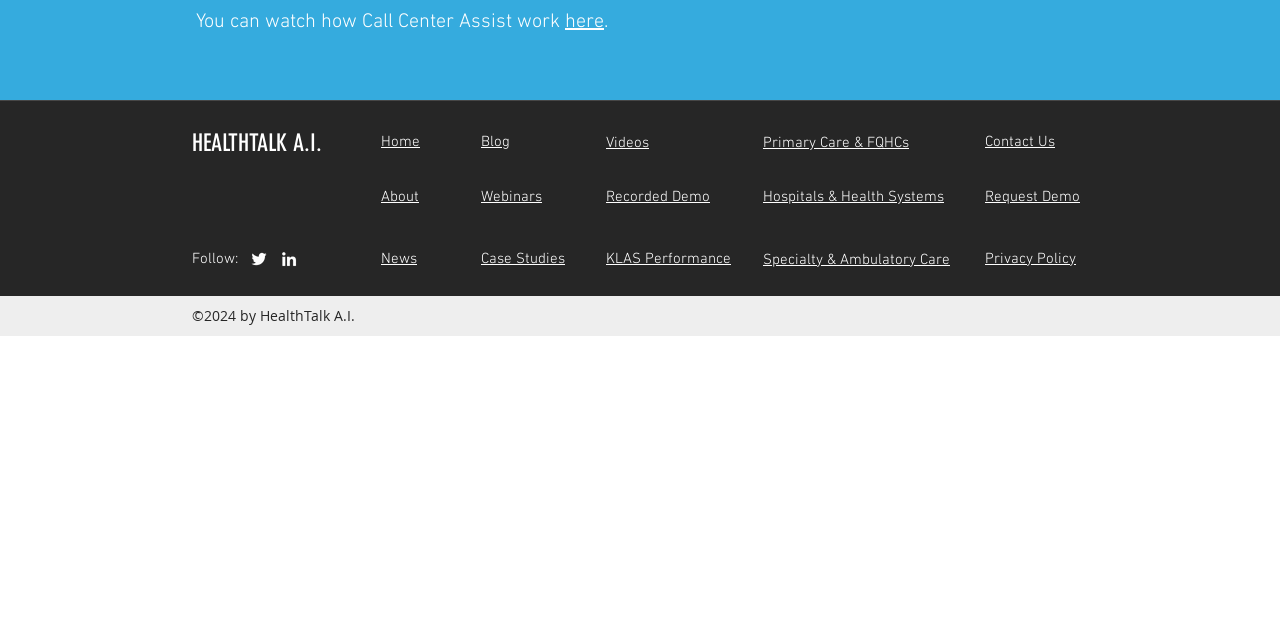Determine the bounding box coordinates for the UI element described. Format the coordinates as (top-left x, top-left y, bottom-right x, bottom-right y) and ensure all values are between 0 and 1. Element description: Privacy Policy

[0.77, 0.39, 0.841, 0.418]